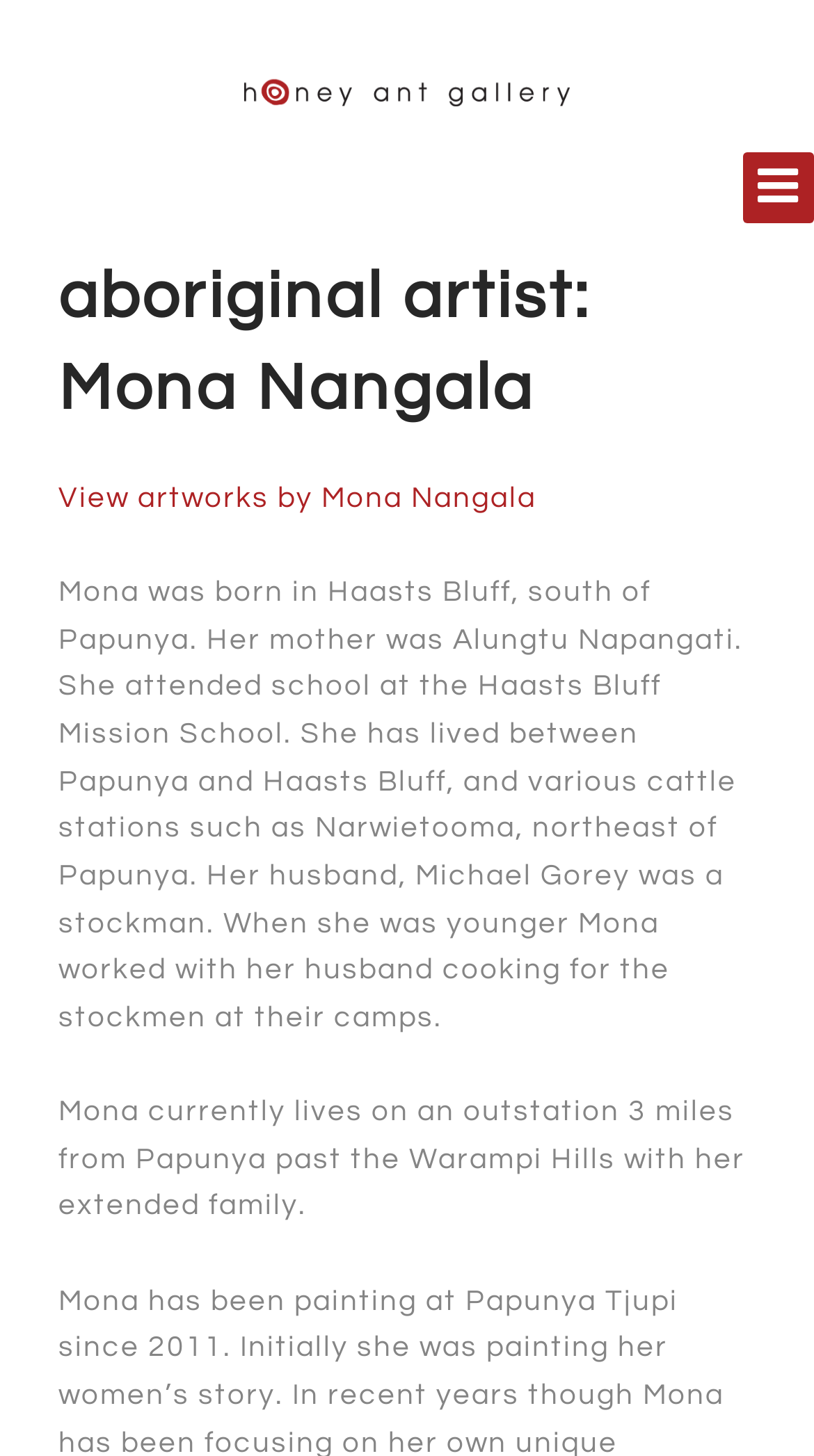Provide a short, one-word or phrase answer to the question below:
Where does Mona currently live?

Outstation near Papunya